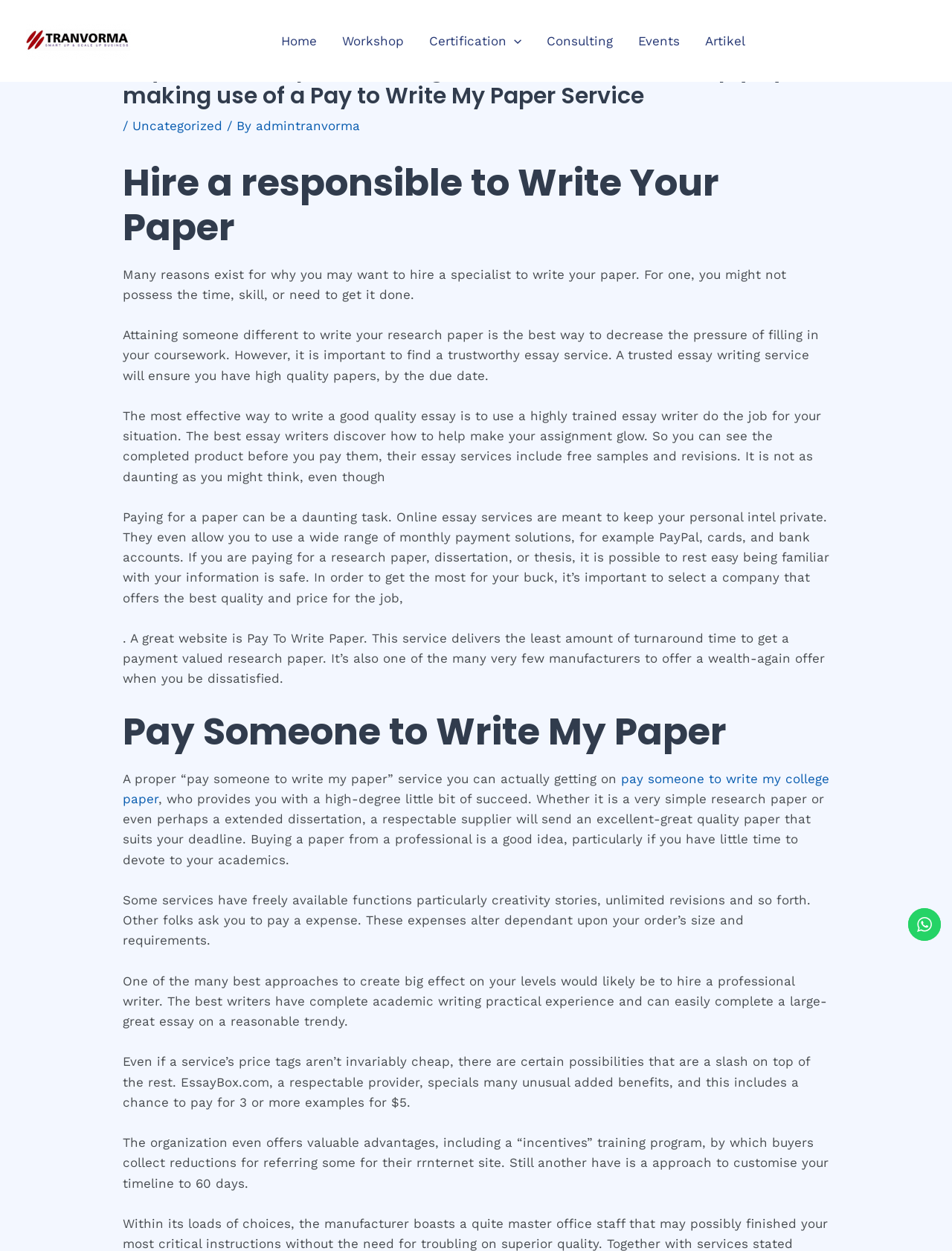Using the element description provided, determine the bounding box coordinates in the format (top-left x, top-left y, bottom-right x, bottom-right y). Ensure that all values are floating point numbers between 0 and 1. Element description: Consulting

[0.561, 0.0, 0.657, 0.065]